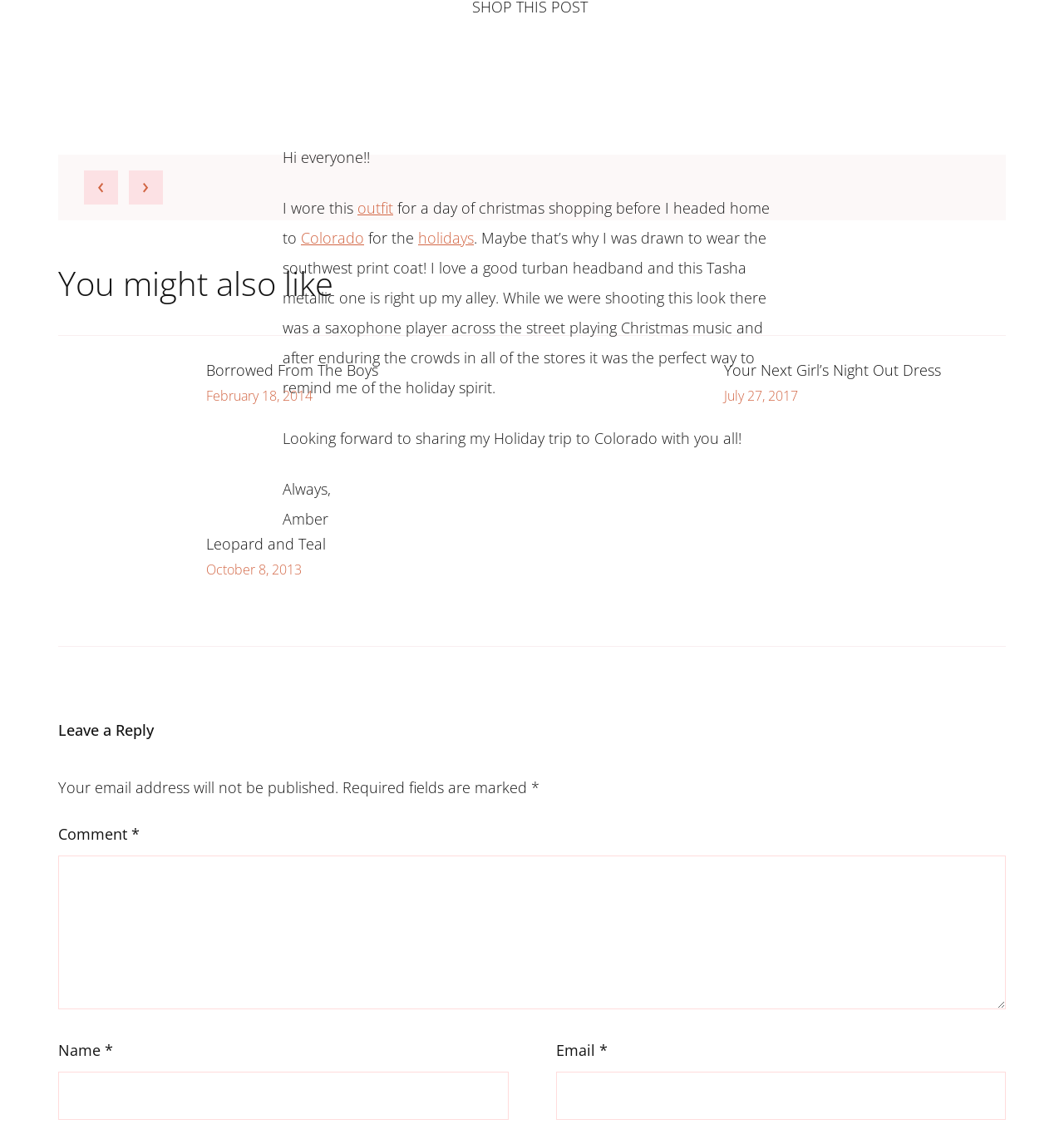Identify the bounding box coordinates of the section to be clicked to complete the task described by the following instruction: "Read about Crypto Flash Crash". The coordinates should be four float numbers between 0 and 1, formatted as [left, top, right, bottom].

None